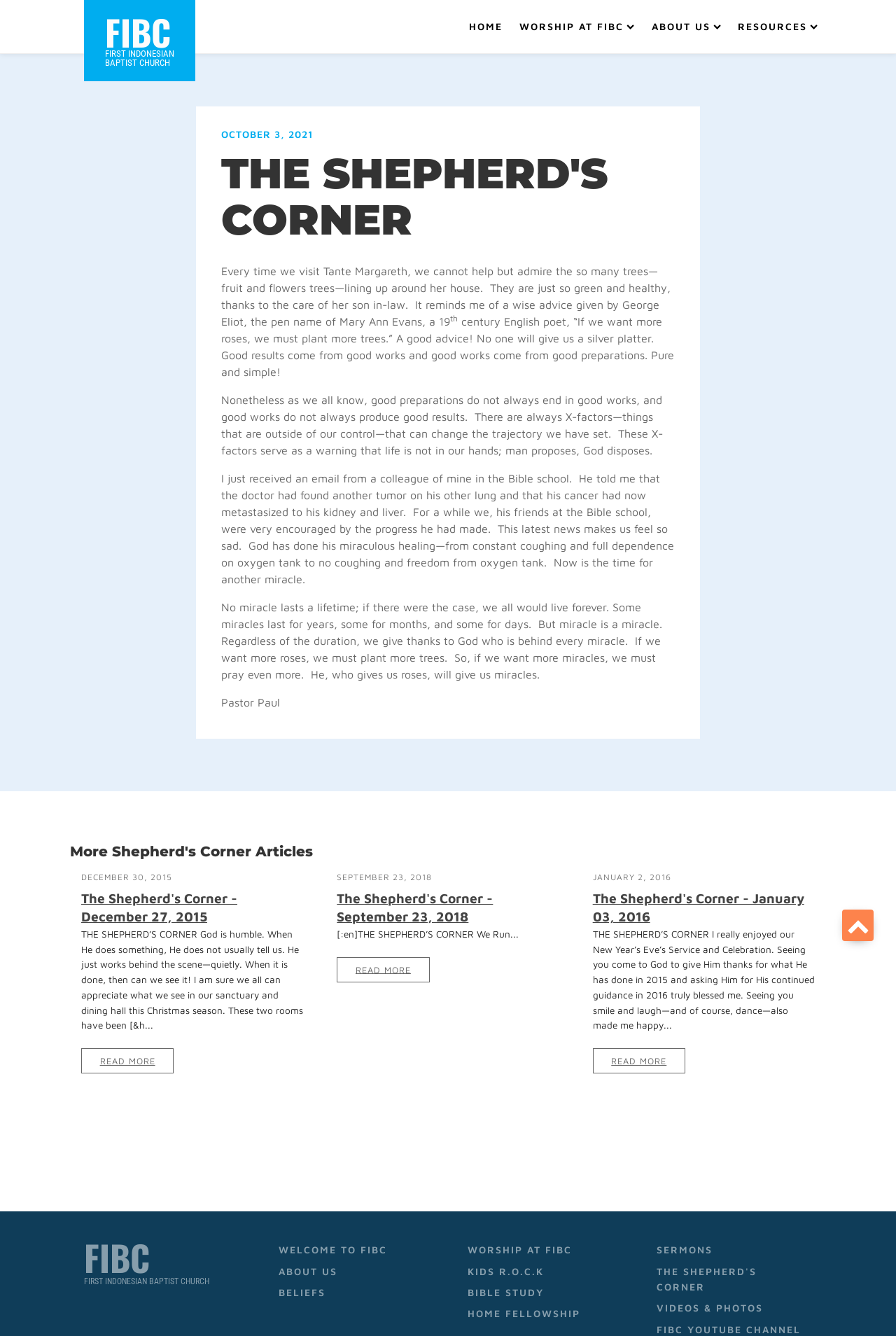Predict the bounding box coordinates of the UI element that matches this description: "Read More". The coordinates should be in the format [left, top, right, bottom] with each value between 0 and 1.

[0.376, 0.716, 0.479, 0.735]